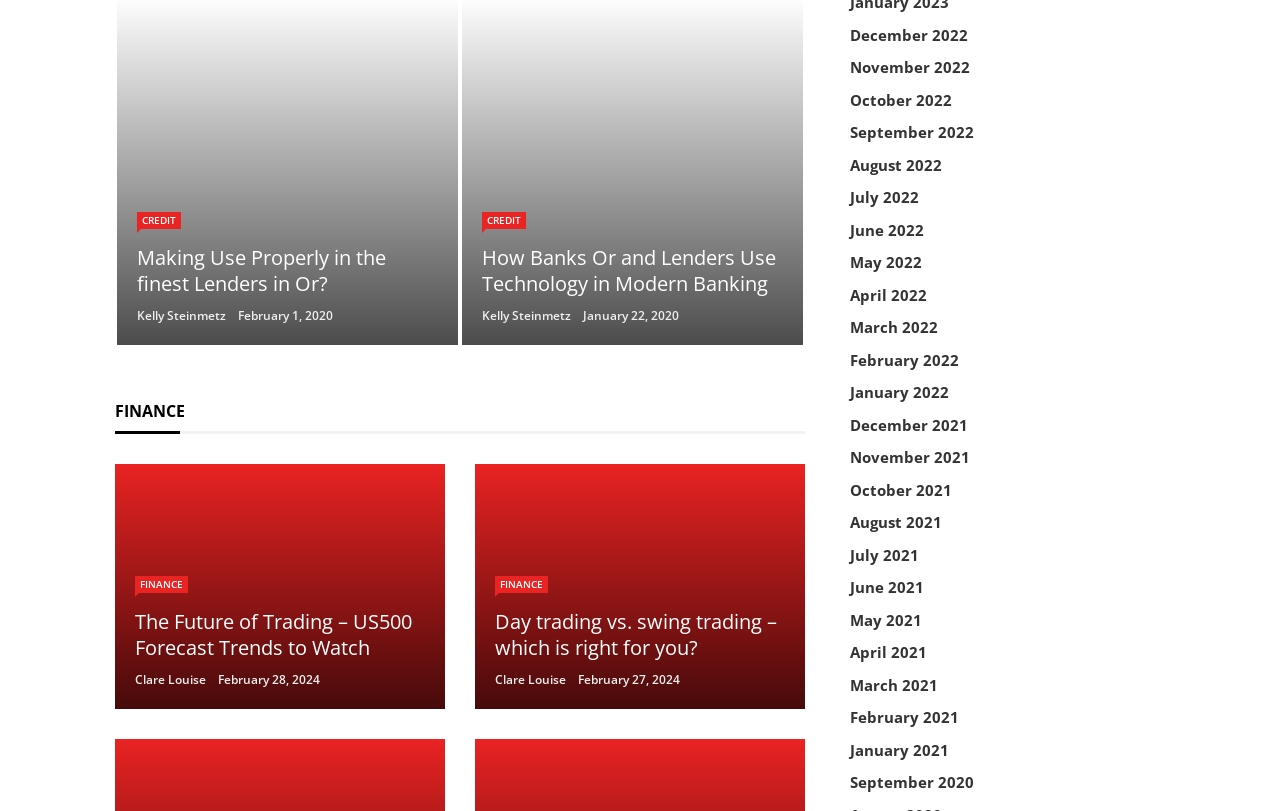What is the author of the article 'The Future of Trading – US500 Forecast Trends to Watch'?
Please look at the screenshot and answer using one word or phrase.

Clare Louise